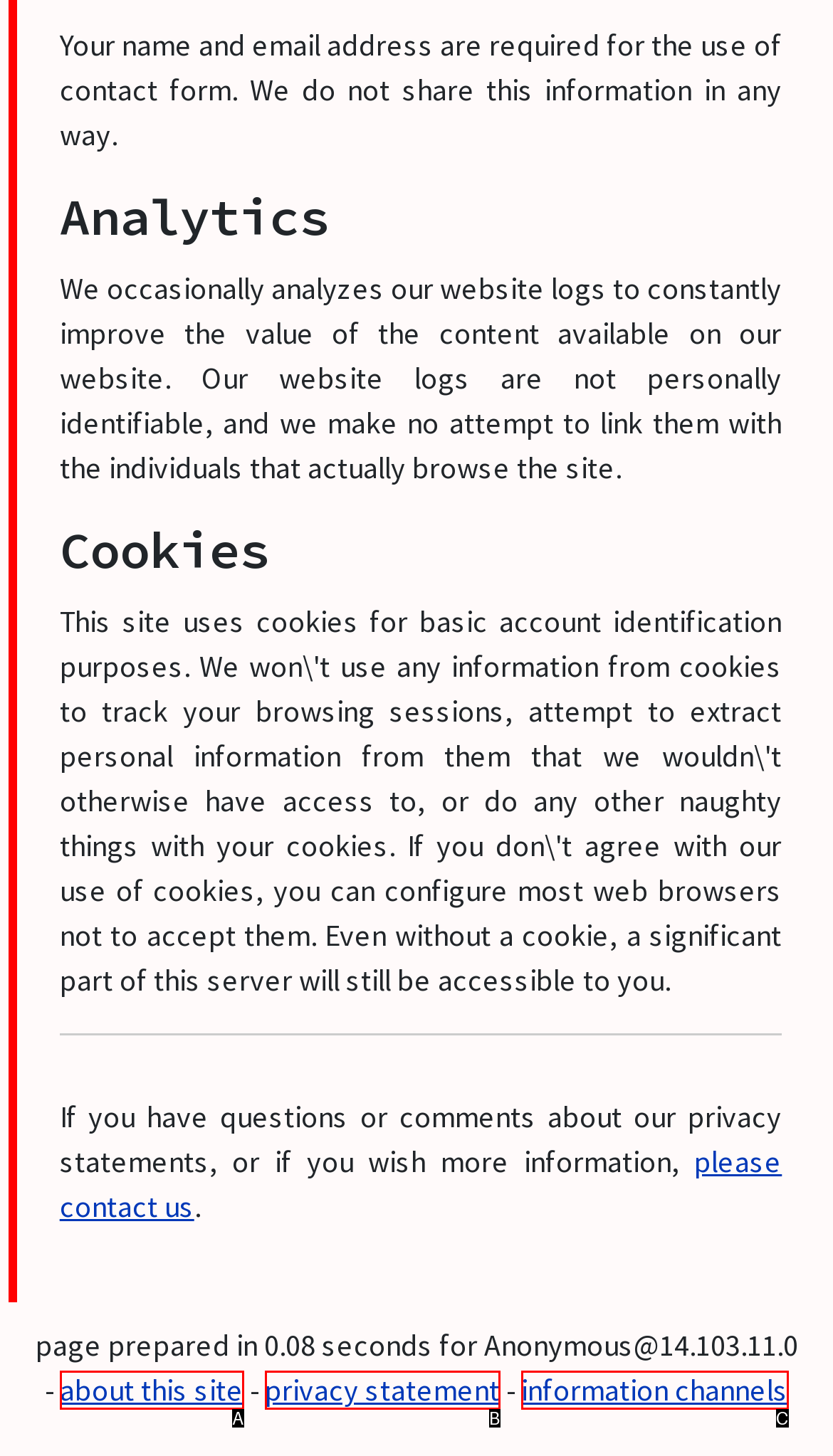From the given choices, identify the element that matches: about this site
Answer with the letter of the selected option.

A